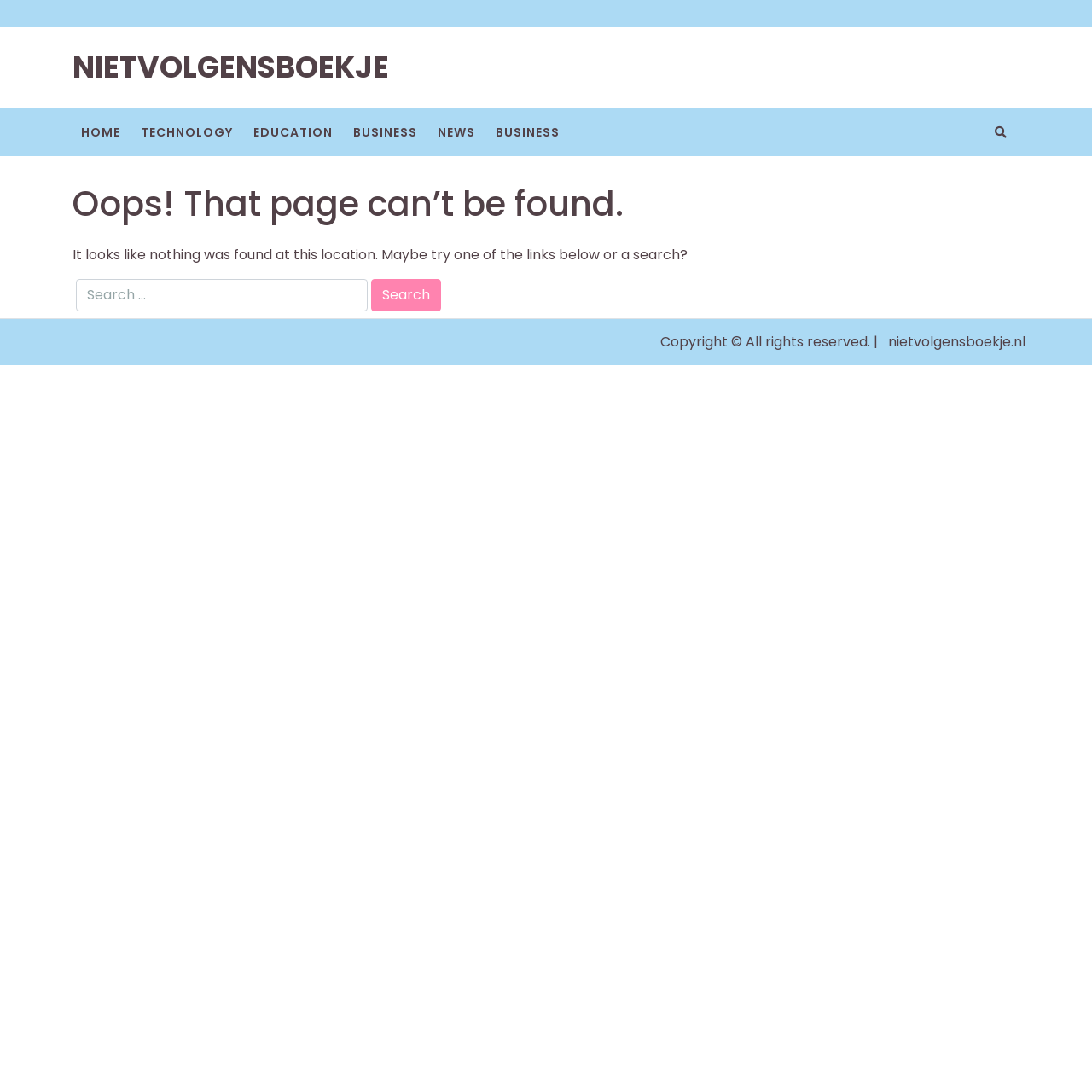Provide the bounding box coordinates of the area you need to click to execute the following instruction: "go to home page".

[0.066, 0.105, 0.118, 0.136]